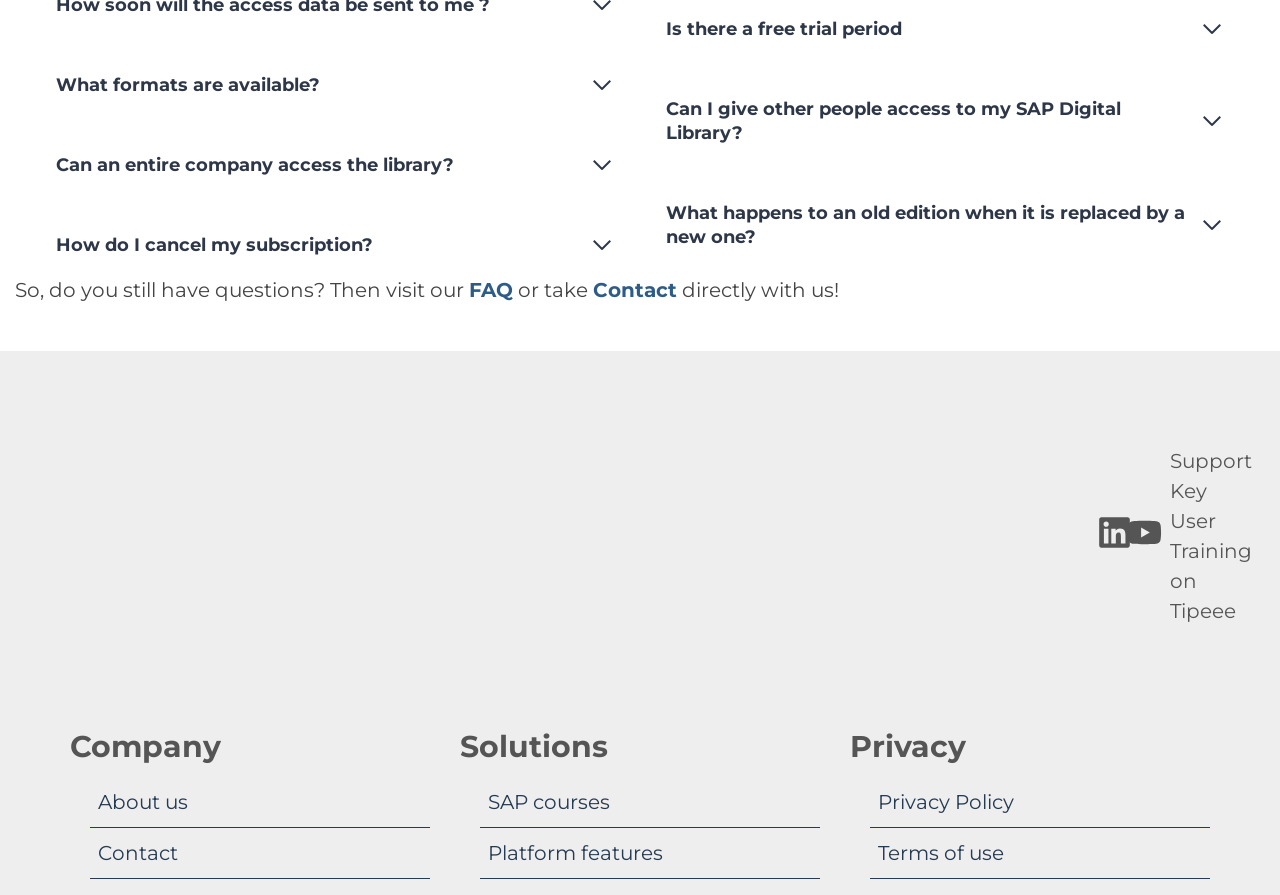Determine the bounding box coordinates of the element's region needed to click to follow the instruction: "Visit the FAQ page". Provide these coordinates as four float numbers between 0 and 1, formatted as [left, top, right, bottom].

[0.366, 0.311, 0.401, 0.338]